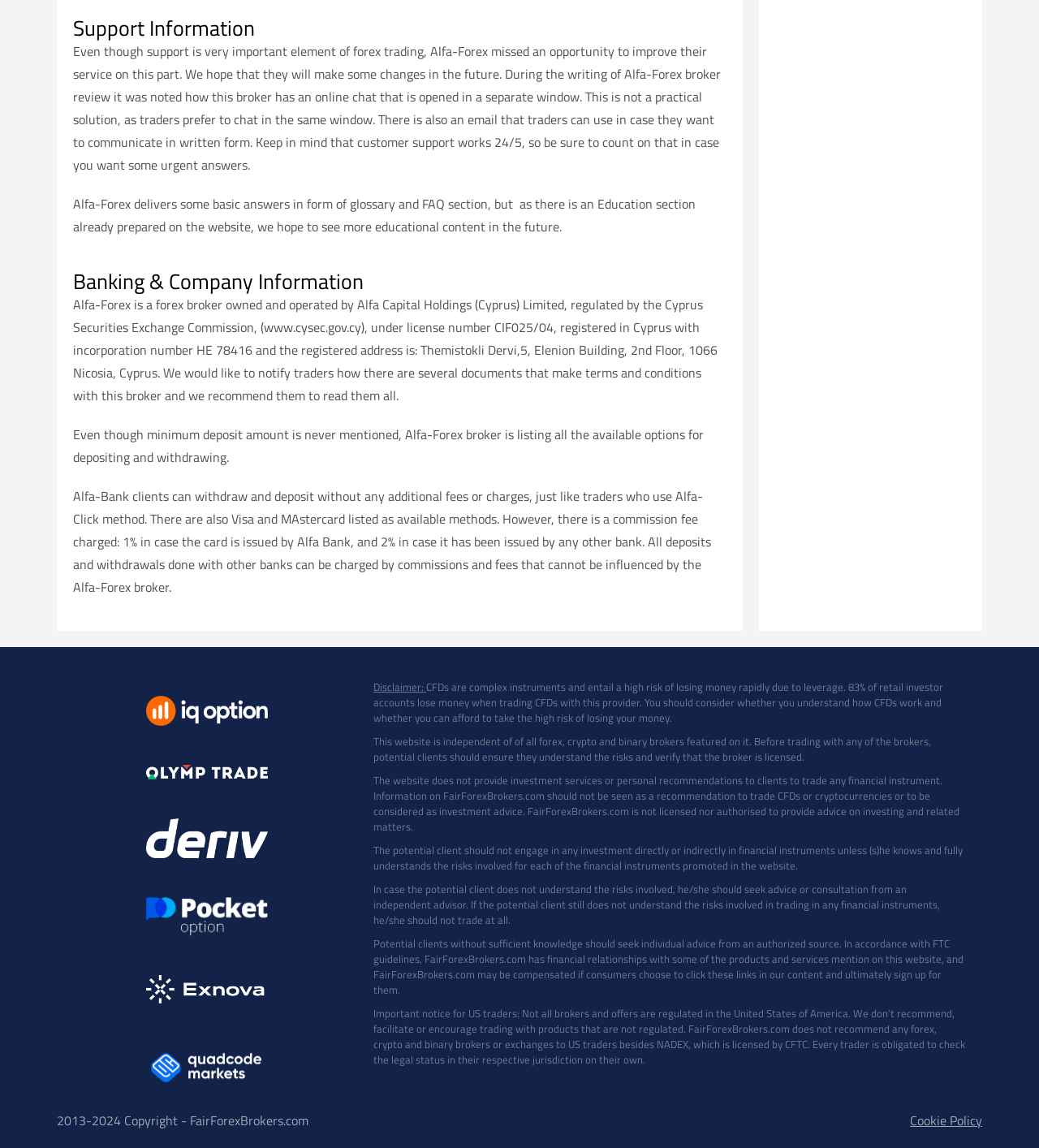What is the regulatory body of Alfa-Forex?
Provide a well-explained and detailed answer to the question.

The webpage provides information about Alfa-Forex, including its regulatory body. According to the text, Alfa-Forex is regulated by the Cyprus Securities Exchange Commission.